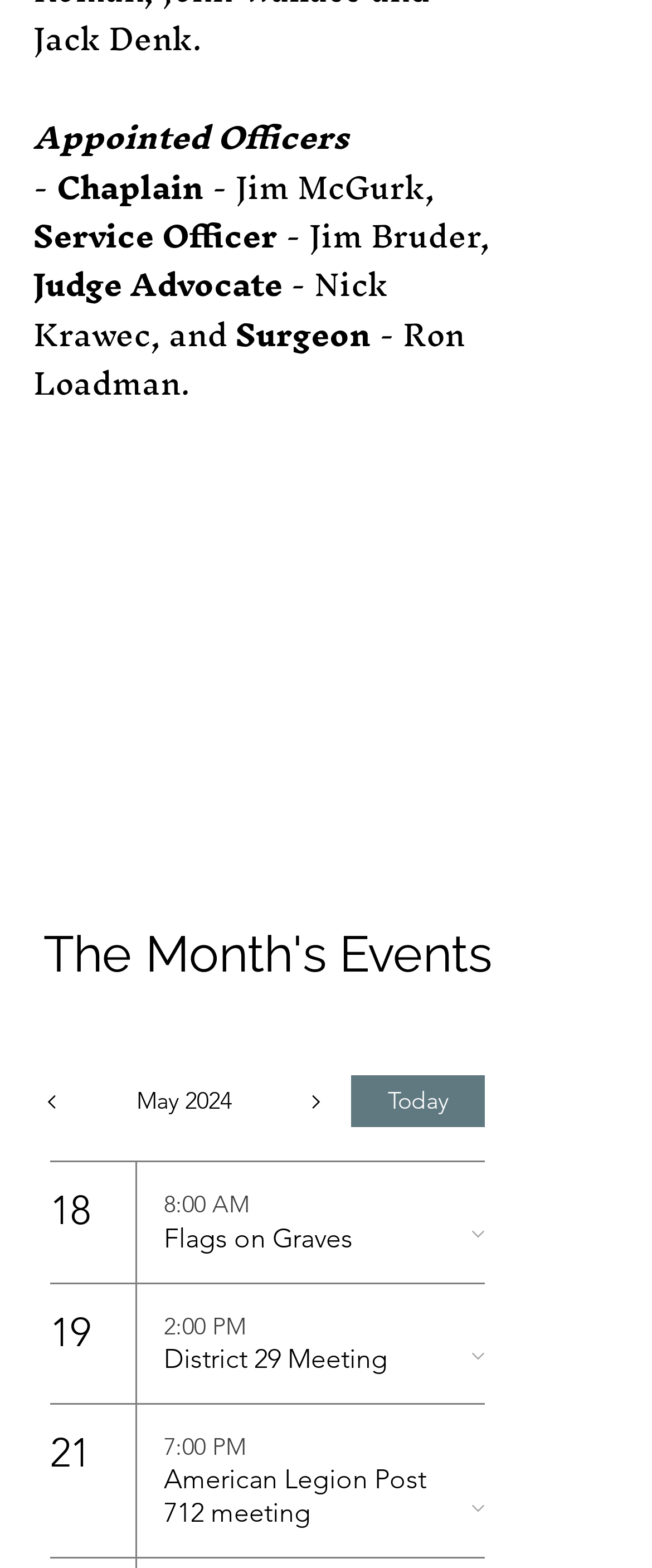How many events are scheduled for May 2024?
Utilize the image to construct a detailed and well-explained answer.

I counted the number of events listed on the webpage for May 2024, which includes Flags on Graves, District 29 Meeting, and American Legion Post 712 meeting.